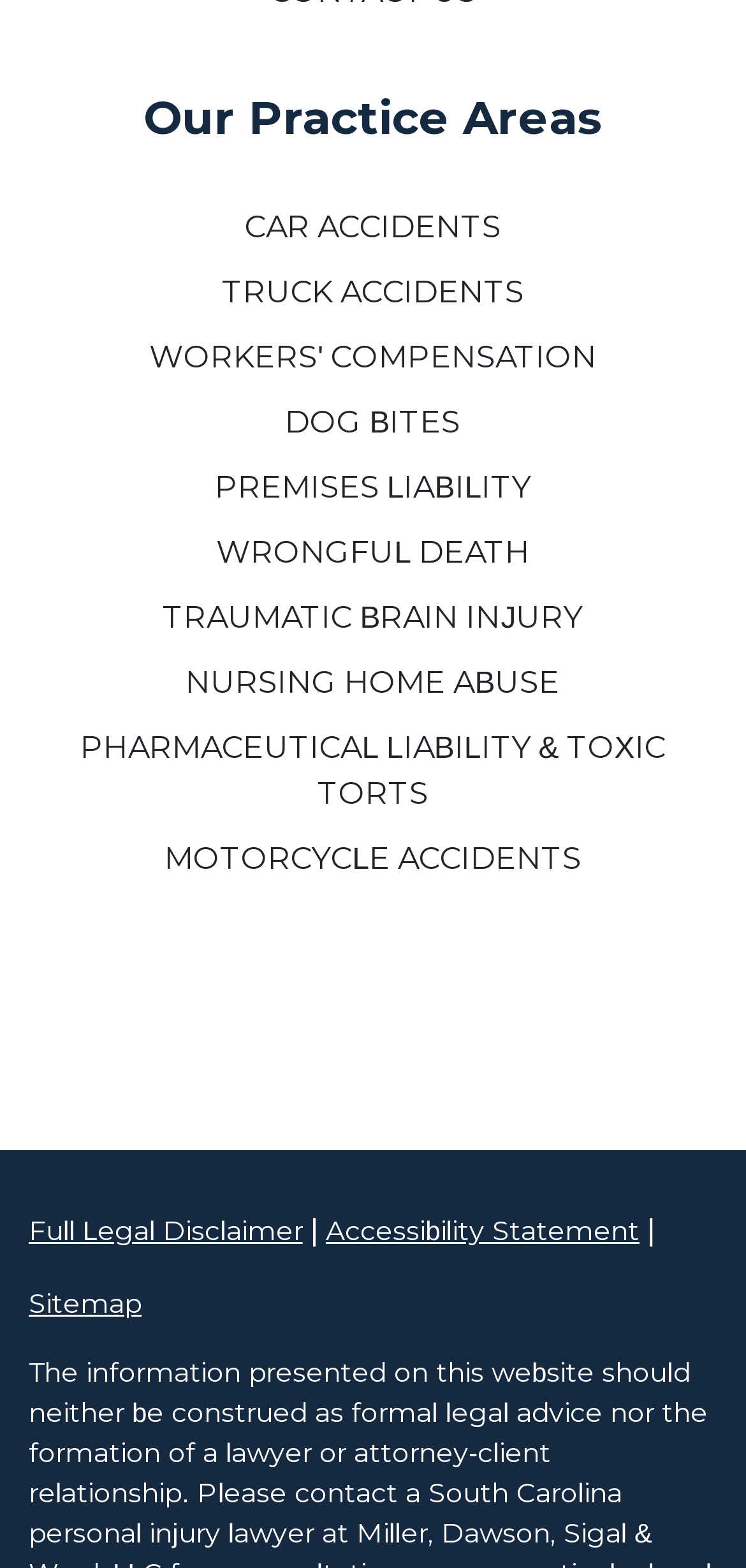Determine the bounding box for the HTML element described here: "title="Twitter"". The coordinates should be given as [left, top, right, bottom] with each number being a float between 0 and 1.

[0.679, 0.614, 0.782, 0.637]